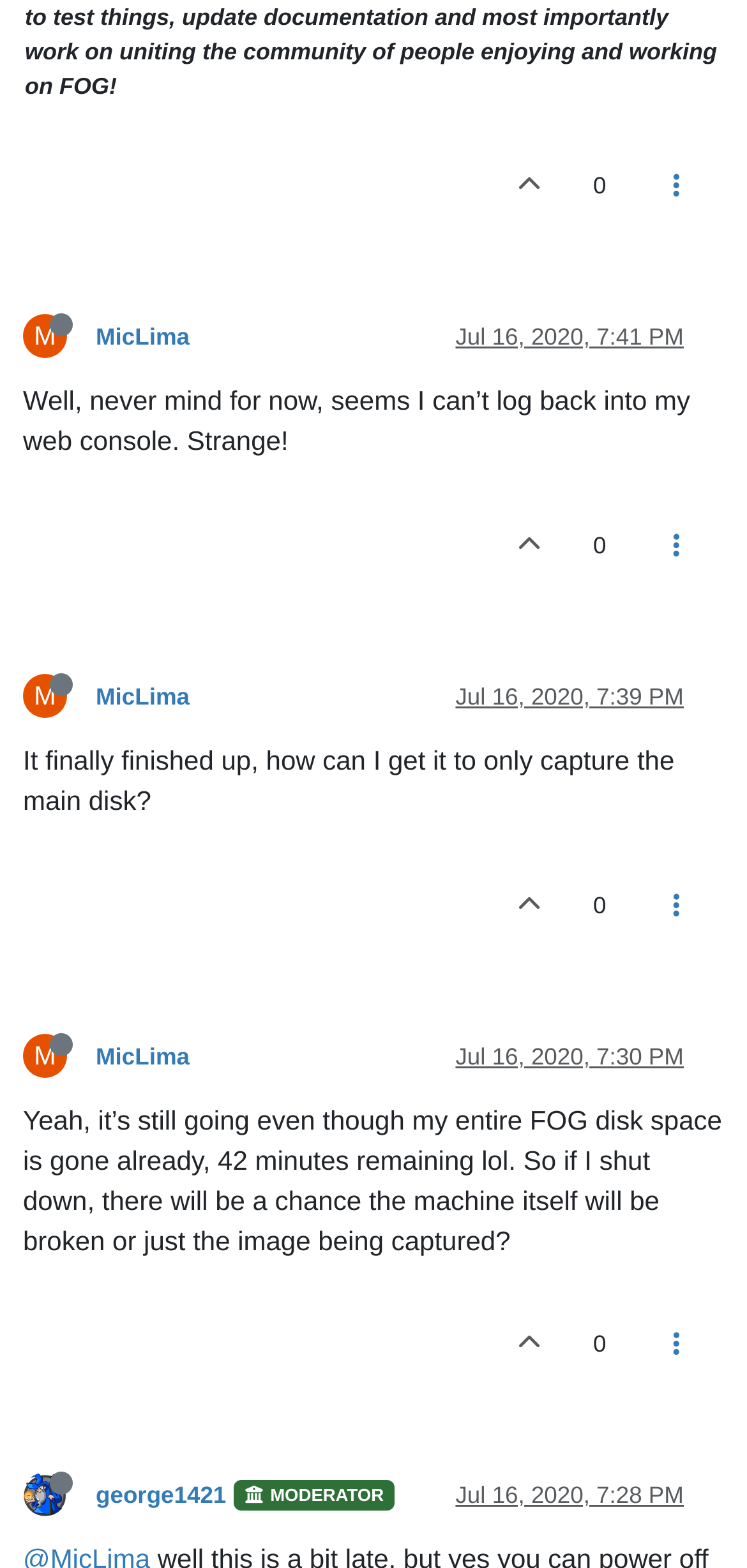Please respond to the question with a concise word or phrase:
What is the date and time of the first post?

Jul 16, 2020, 7:41 PM